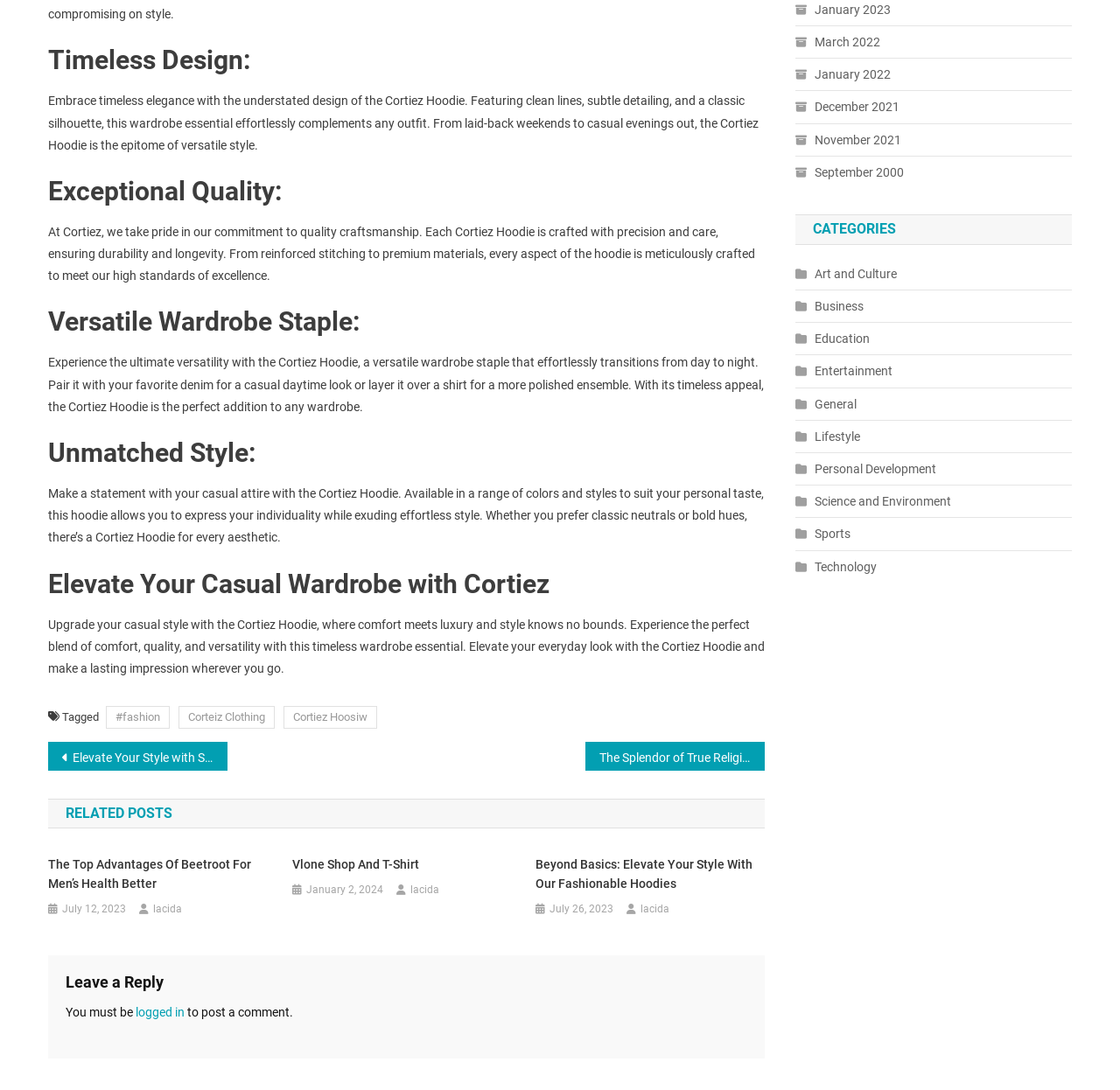Determine the bounding box coordinates for the HTML element described here: "July 26, 2023".

[0.491, 0.826, 0.548, 0.843]